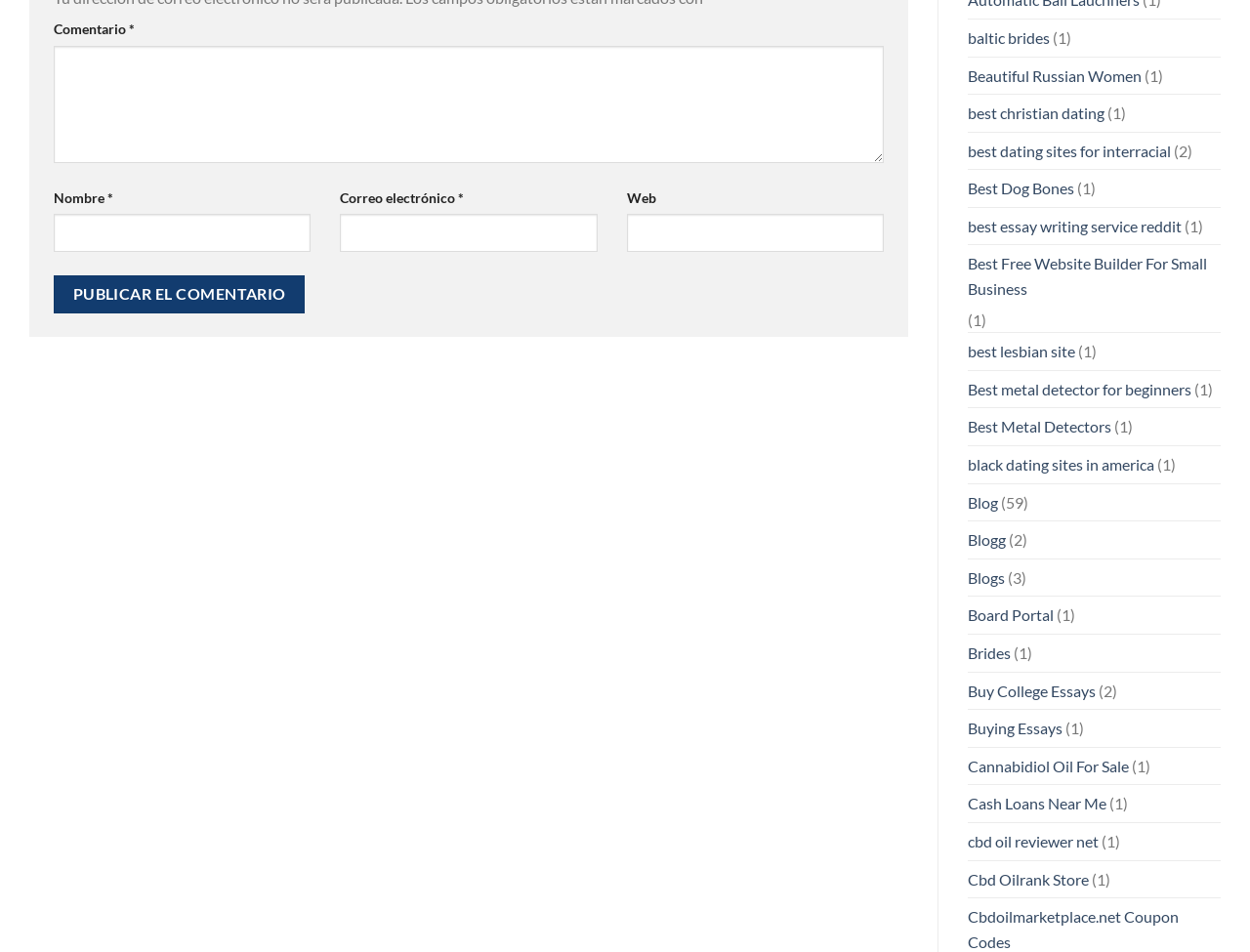What is the optional information to leave a comment?
From the details in the image, provide a complete and detailed answer to the question.

The webpage has an optional text box for 'Web'. This field is not marked as required, suggesting that users do not need to provide this information to leave a comment.